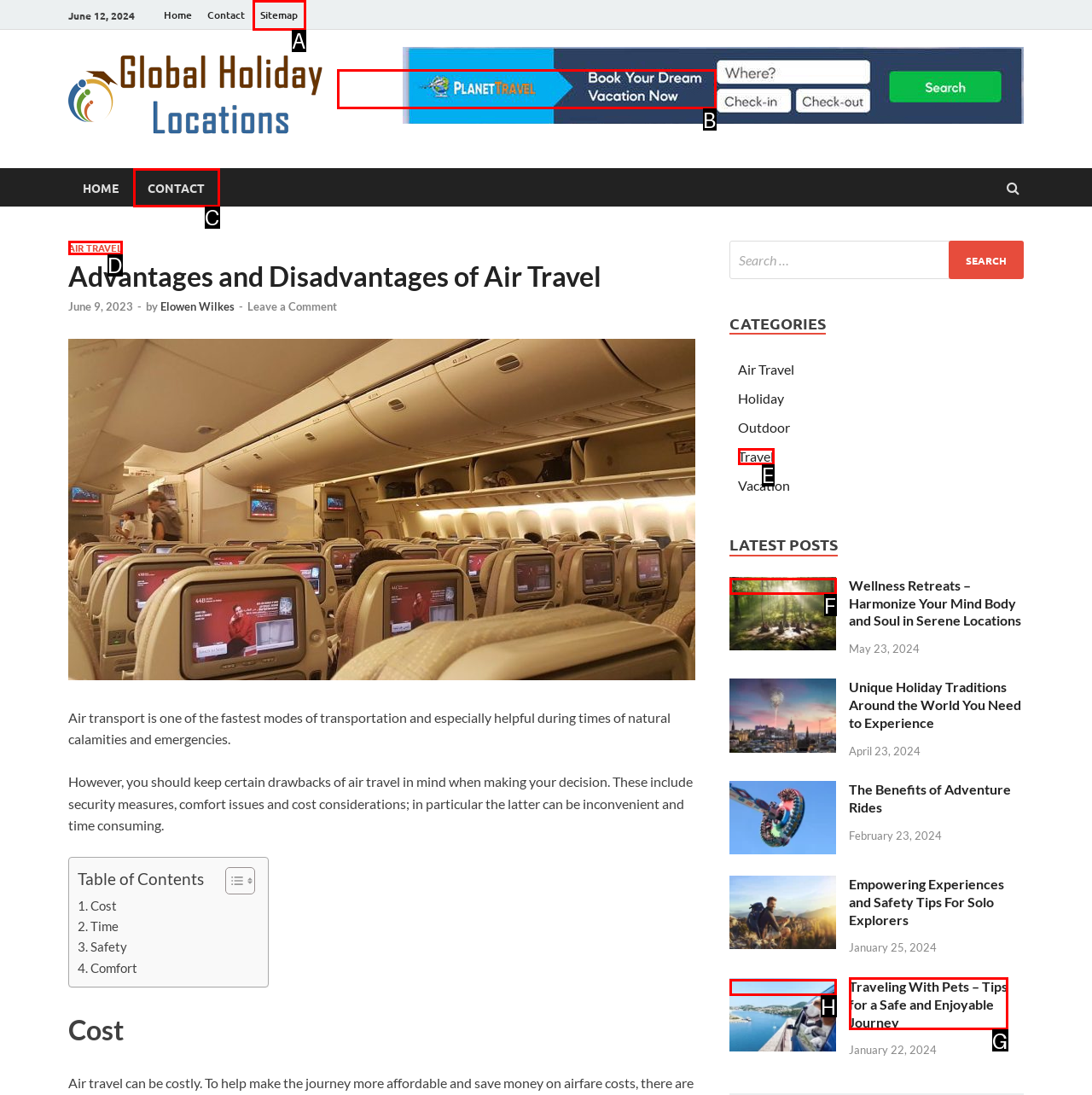For the task: View the 'Wellness Retreats' post, specify the letter of the option that should be clicked. Answer with the letter only.

F